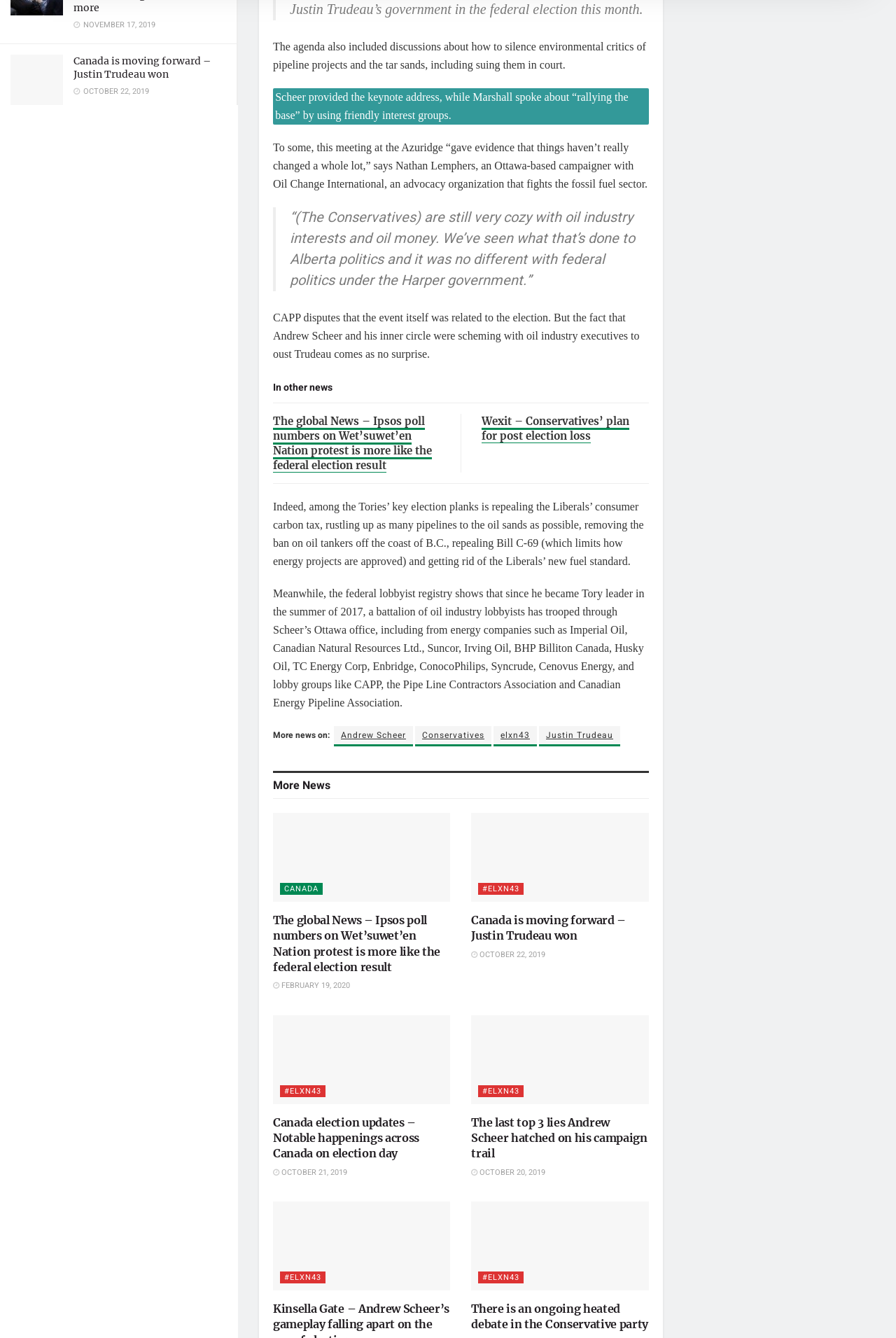Extract the bounding box of the UI element described as: "YouTube Video Channel".

None